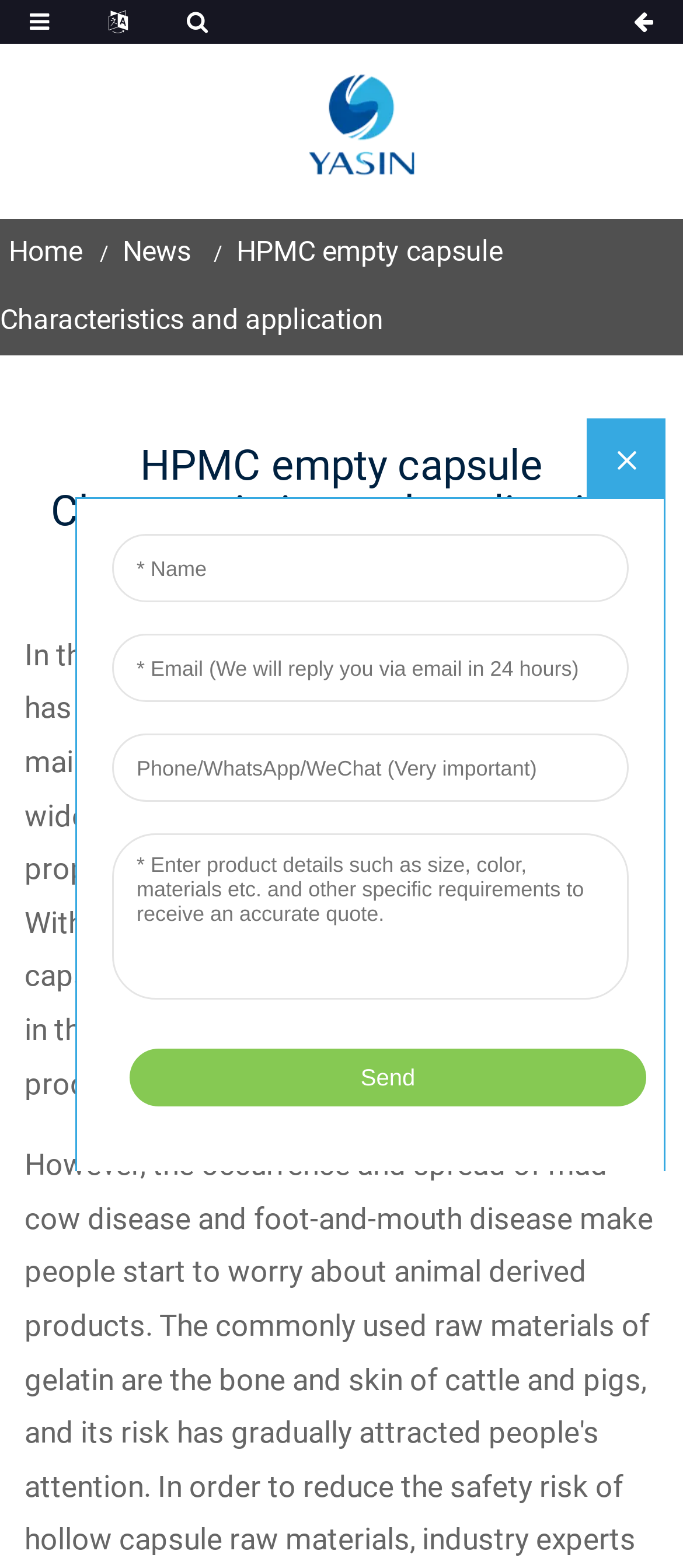Examine the image and give a thorough answer to the following question:
What is the position of the logo relative to the top navigation bar?

By comparing the y1 and y2 coordinates of the logo and the top navigation bar links, I found that the logo has a smaller y1 value, indicating that it is positioned above the top navigation bar.